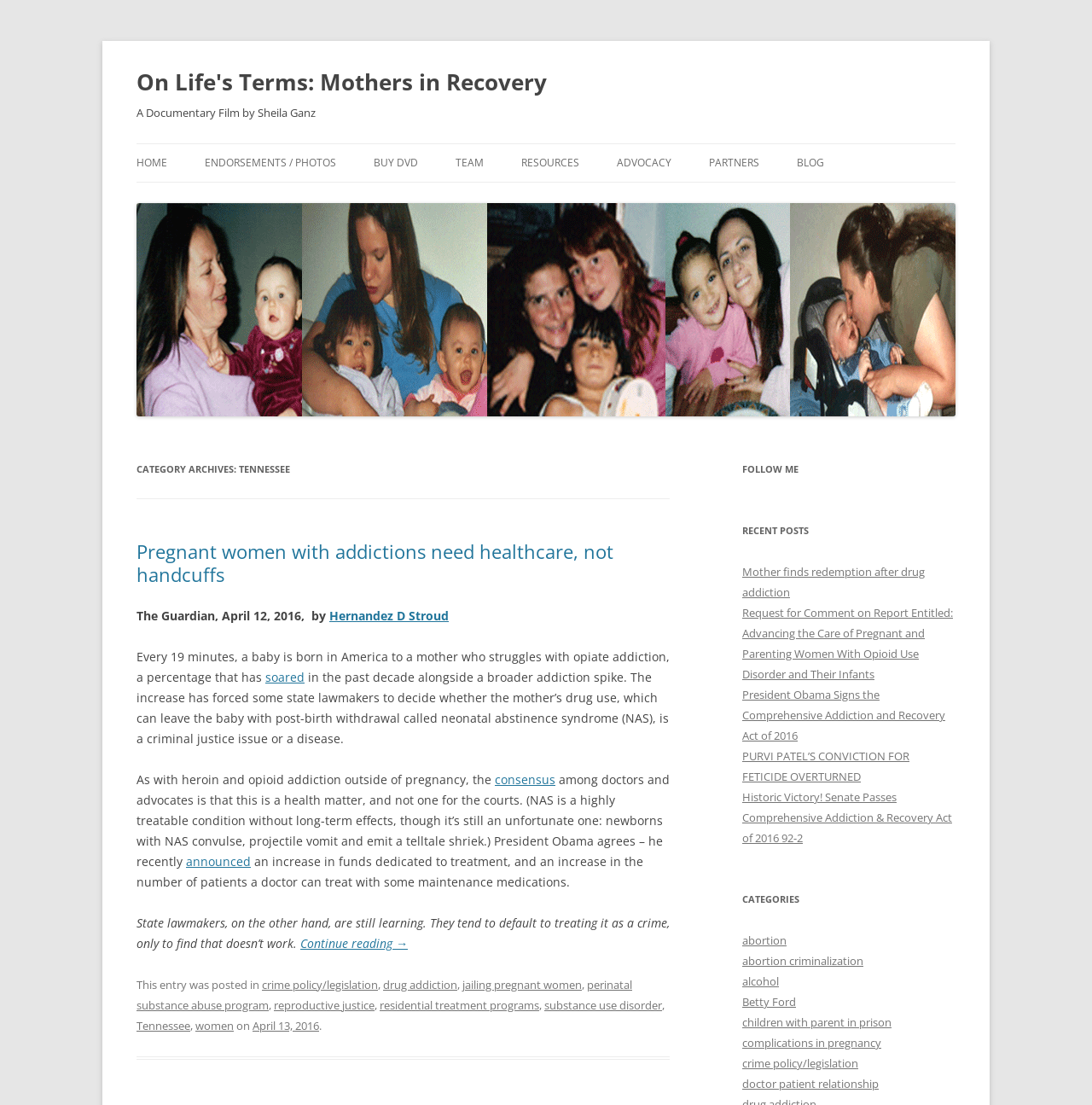Identify the text that serves as the heading for the webpage and generate it.

On Life's Terms: Mothers in Recovery